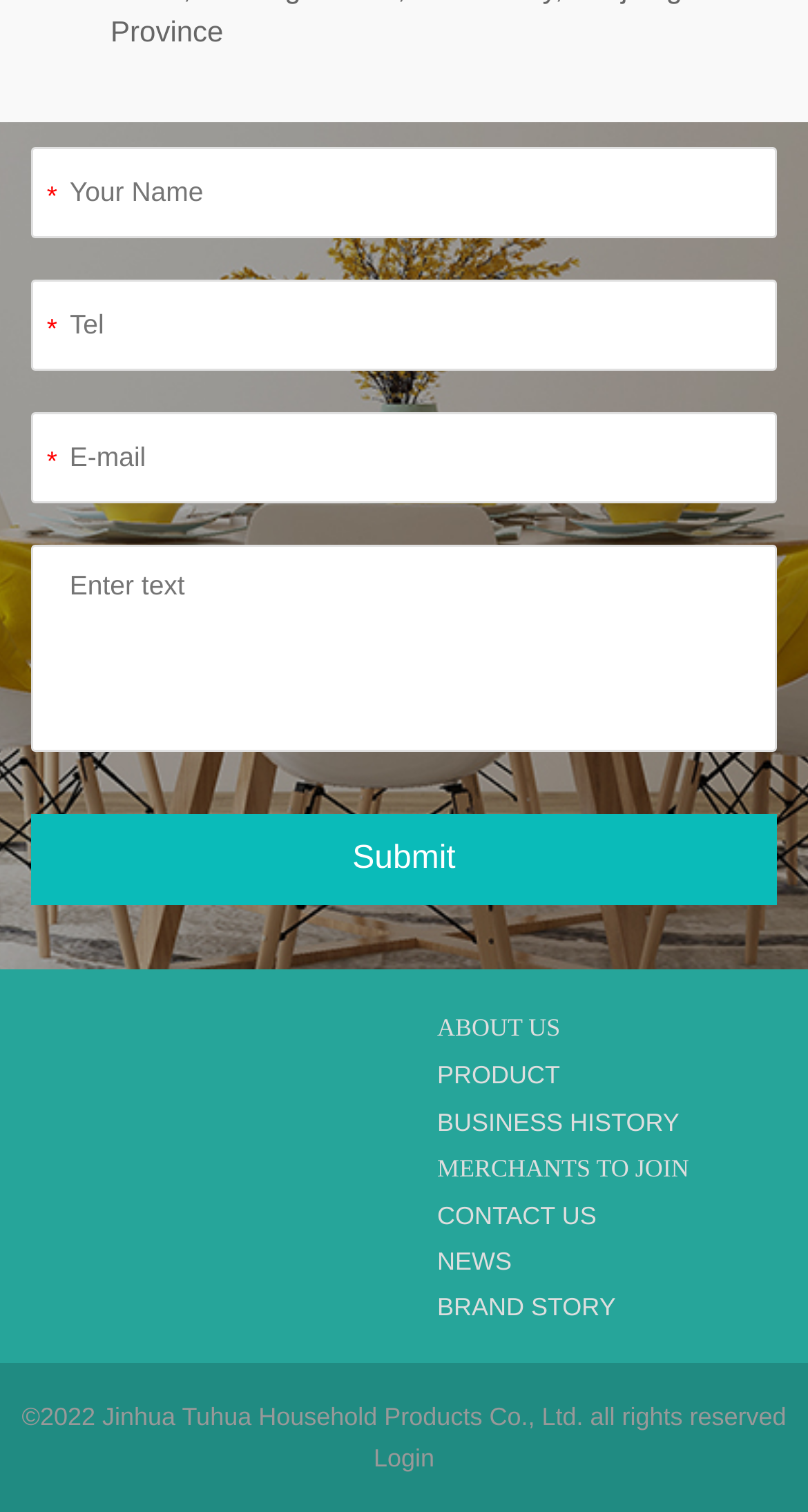What is the purpose of the 'Login' link?
Look at the screenshot and provide an in-depth answer.

The 'Login' link is likely used for users who already have an account with the website to log in and access their account information, make purchases, or perform other actions that require authentication.